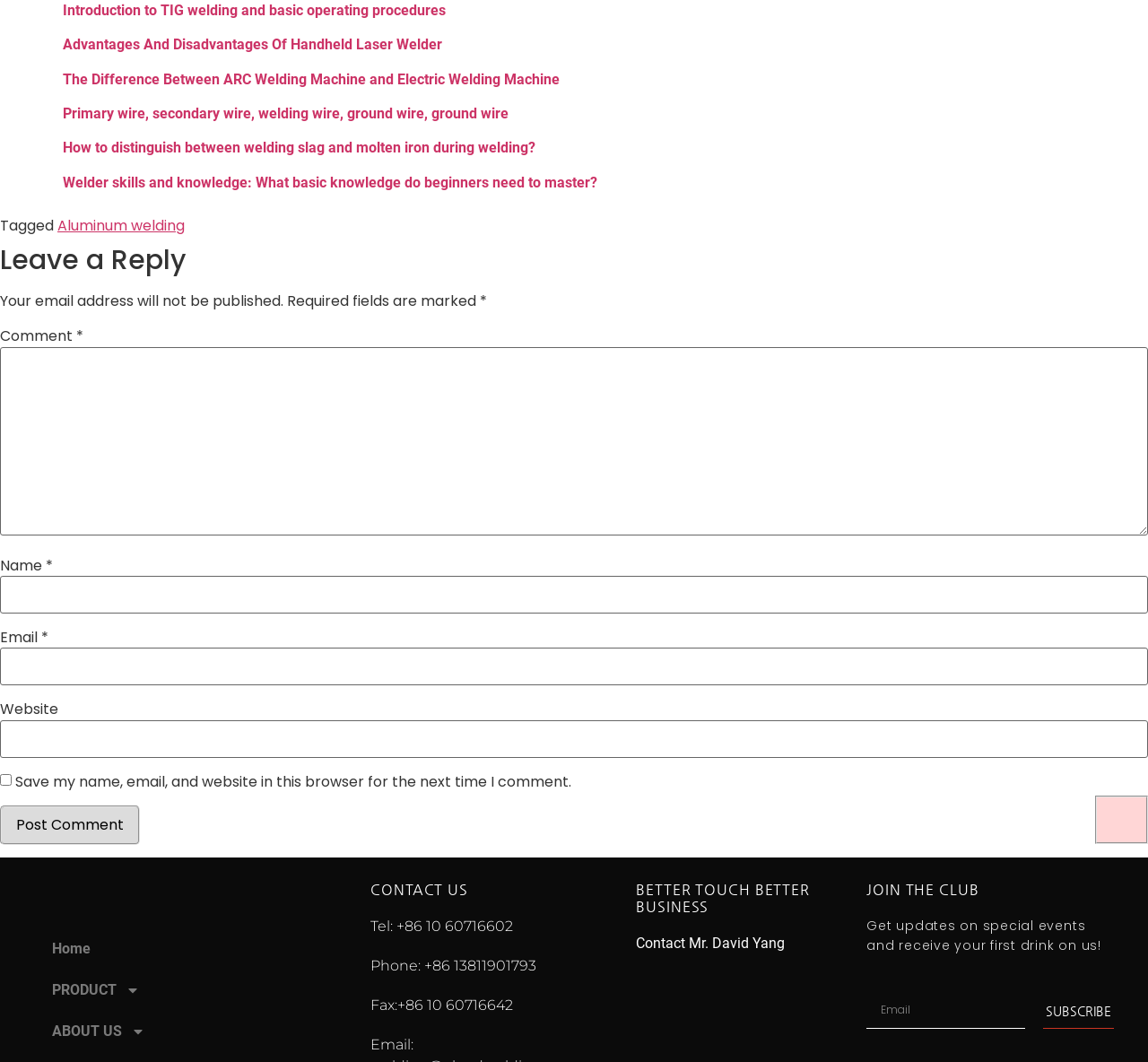Locate the bounding box coordinates of the region to be clicked to comply with the following instruction: "Enter your name". The coordinates must be four float numbers between 0 and 1, in the form [left, top, right, bottom].

[0.0, 0.542, 1.0, 0.578]